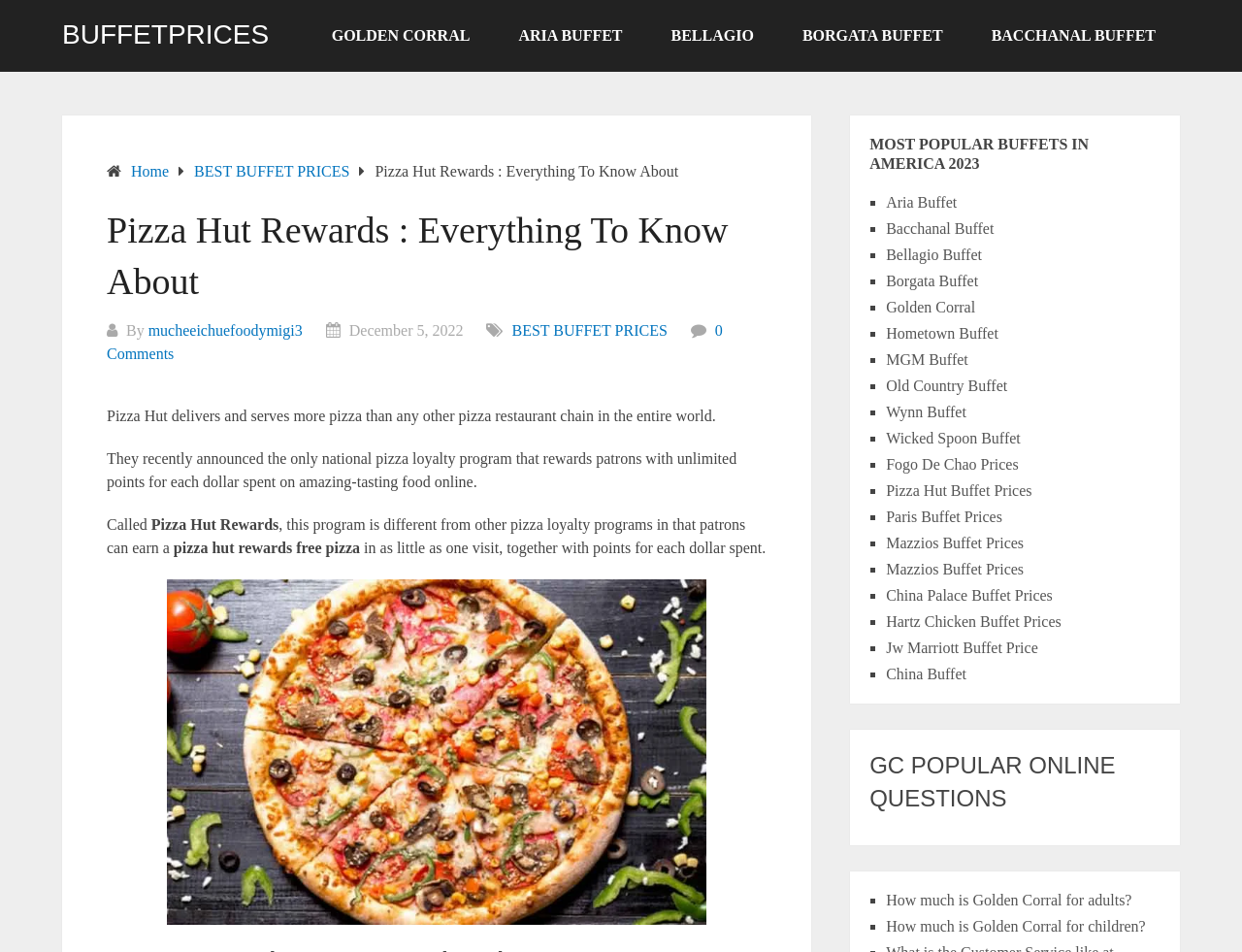Pinpoint the bounding box coordinates of the element that must be clicked to accomplish the following instruction: "Search for something". The coordinates should be in the format of four float numbers between 0 and 1, i.e., [left, top, right, bottom].

None